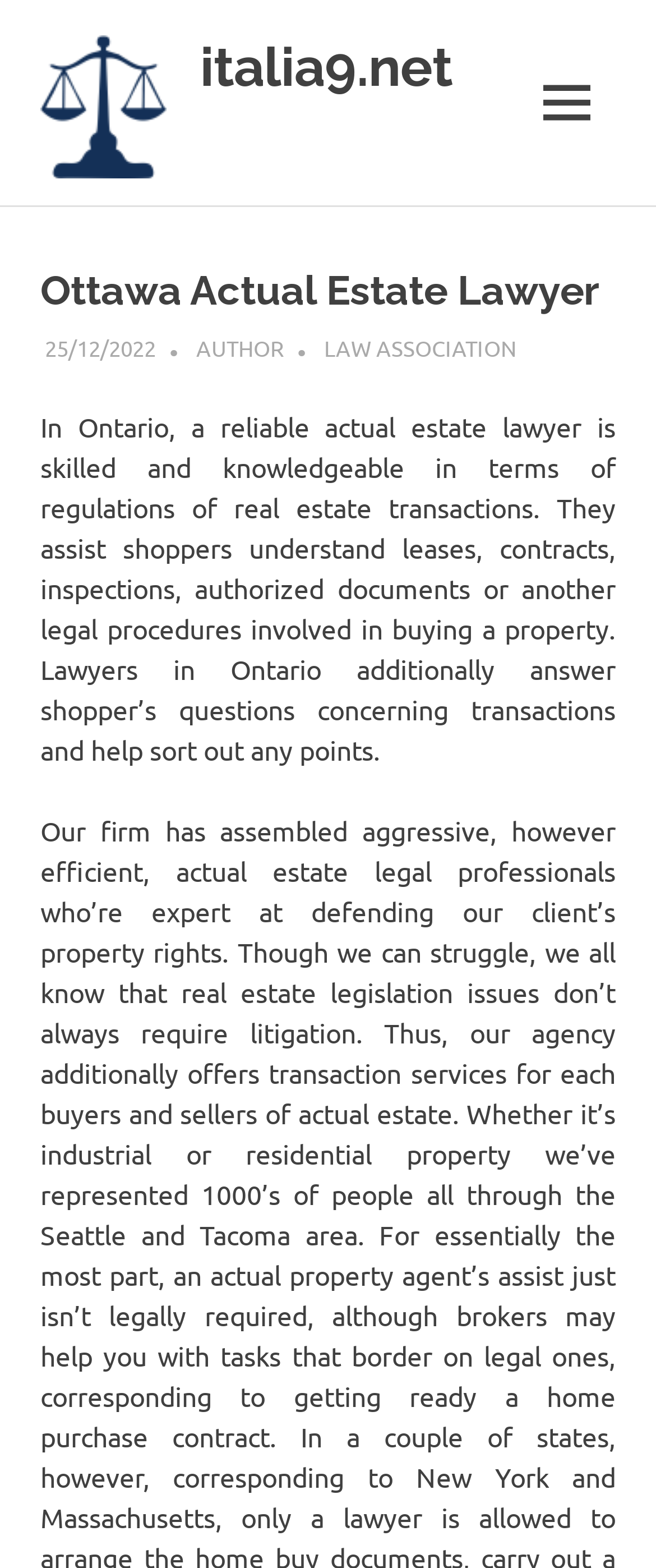Your task is to find and give the main heading text of the webpage.

Ottawa Actual Estate Lawyer